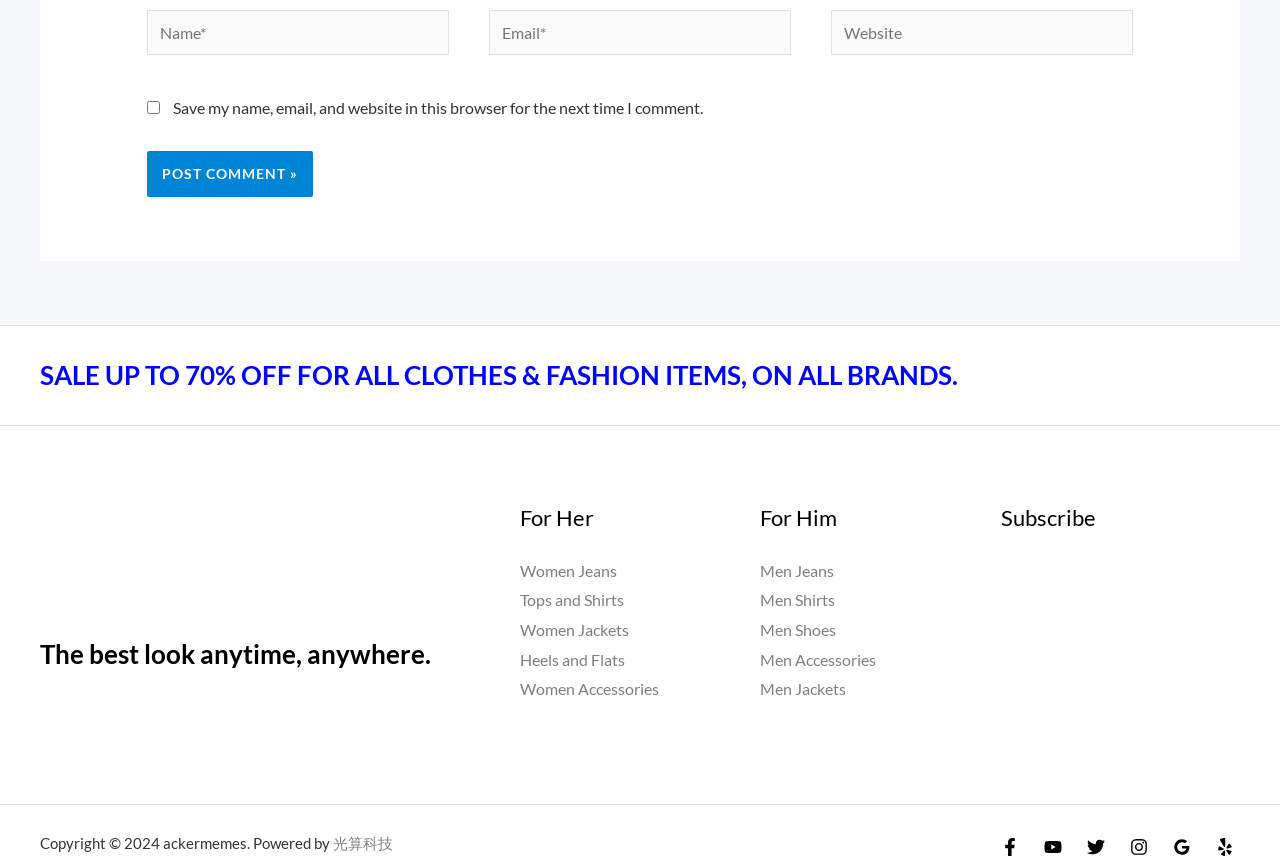Determine the bounding box coordinates for the area you should click to complete the following instruction: "Visit the 'Women Jeans' page".

[0.406, 0.65, 0.482, 0.672]